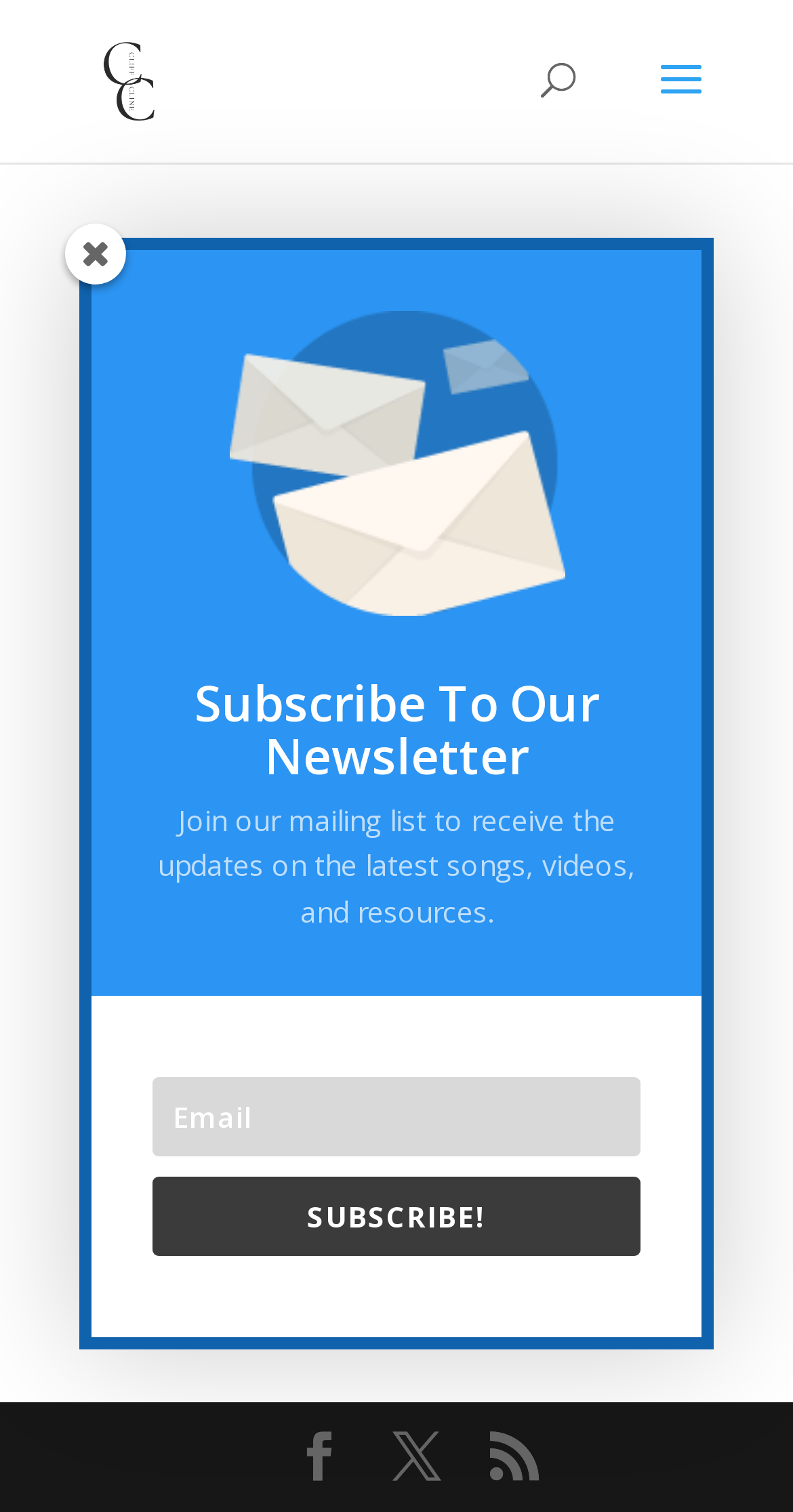Please identify the bounding box coordinates for the region that you need to click to follow this instruction: "Read the February 10, 2011 post".

[0.1, 0.241, 0.315, 0.266]